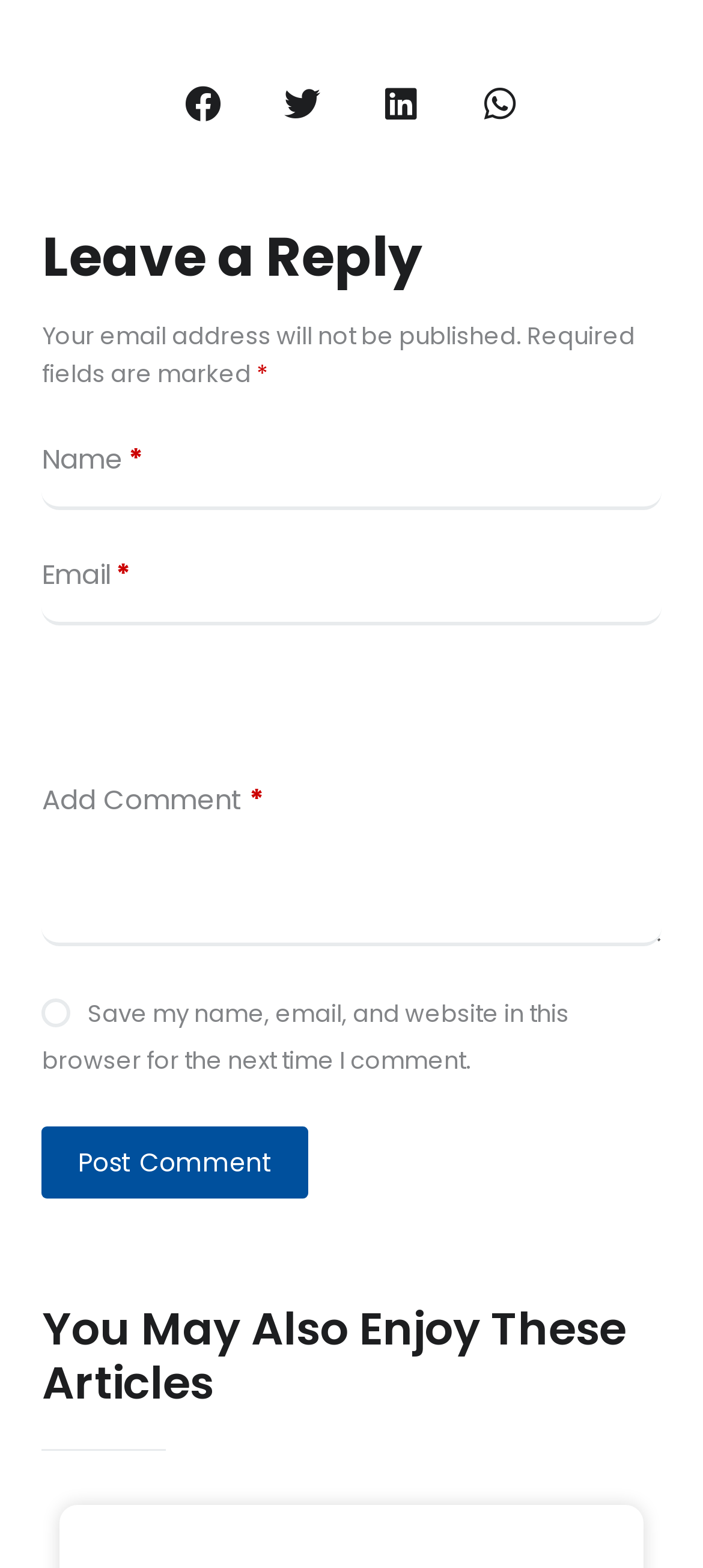Please look at the image and answer the question with a detailed explanation: What is above the 'Leave a Reply' heading?

By analyzing the bounding box coordinates, I found that the 'Share on facebook', 'Share on twitter', 'Share on linkedin', and 'Share on whatsapp' buttons have y1 and y2 values smaller than the 'Leave a Reply' heading, indicating that they are above it.